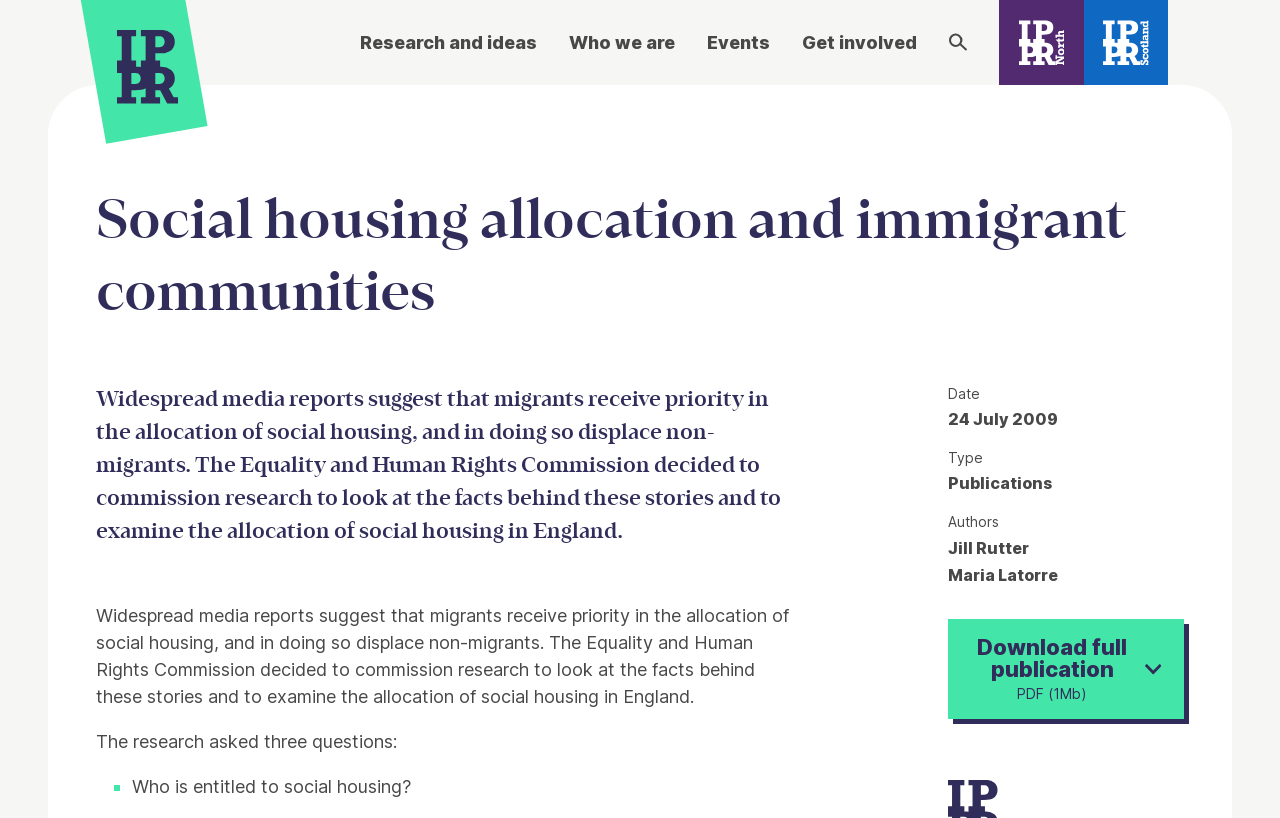What is the title of the research publication?
Using the visual information, reply with a single word or short phrase.

Social housing allocation and immigrant communities